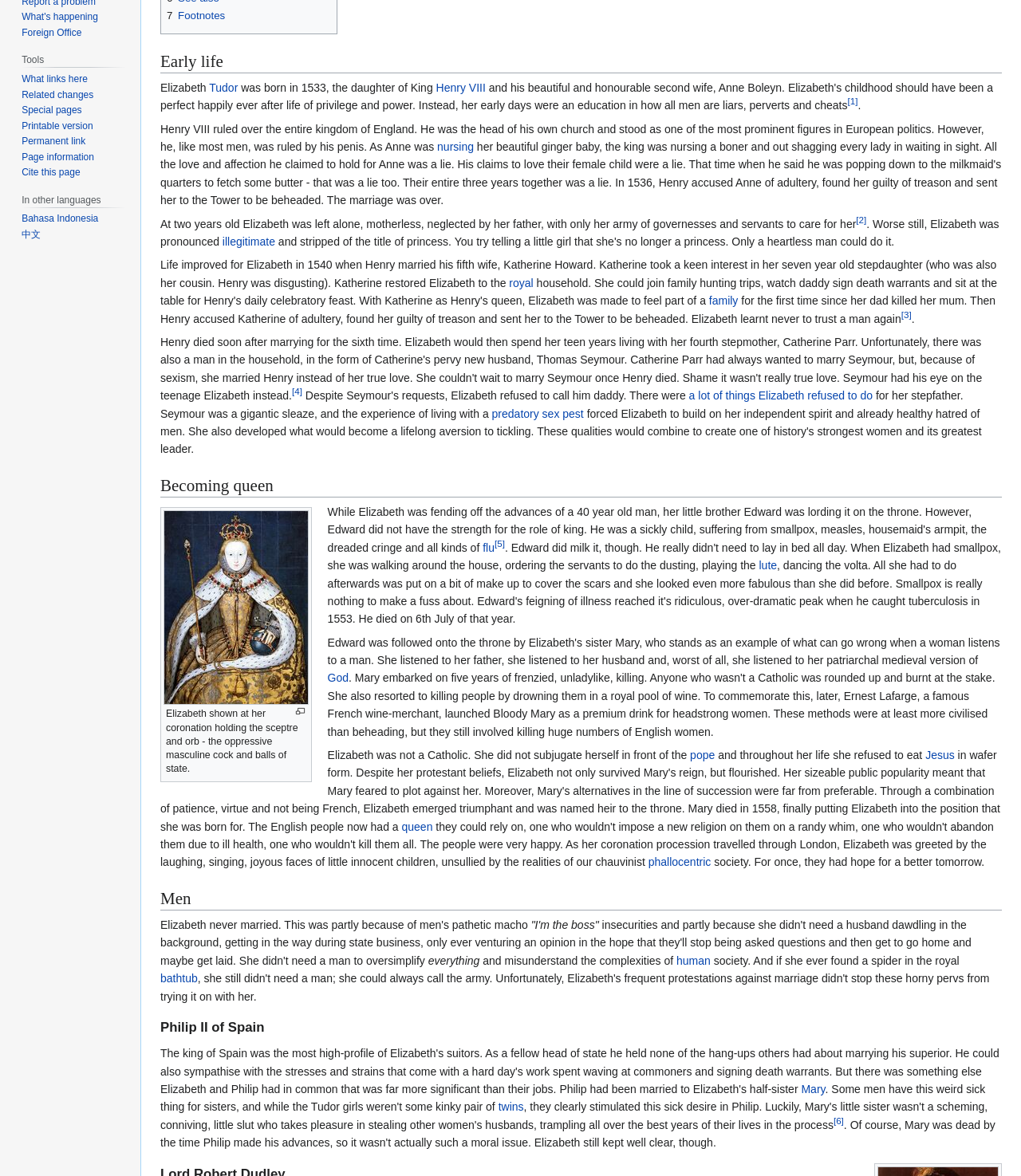Determine the bounding box of the UI component based on this description: "What links here". The bounding box coordinates should be four float values between 0 and 1, i.e., [left, top, right, bottom].

[0.021, 0.062, 0.086, 0.072]